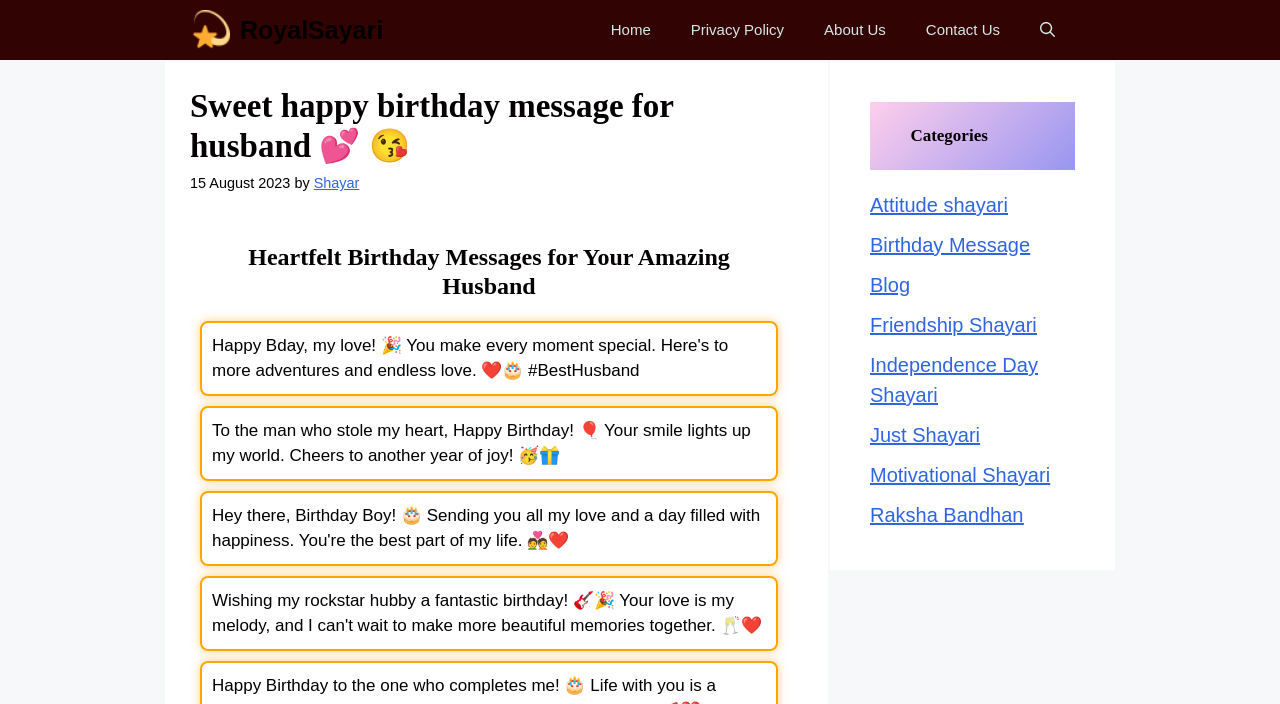What is the name of the website?
Answer the question using a single word or phrase, according to the image.

RoyalSayari